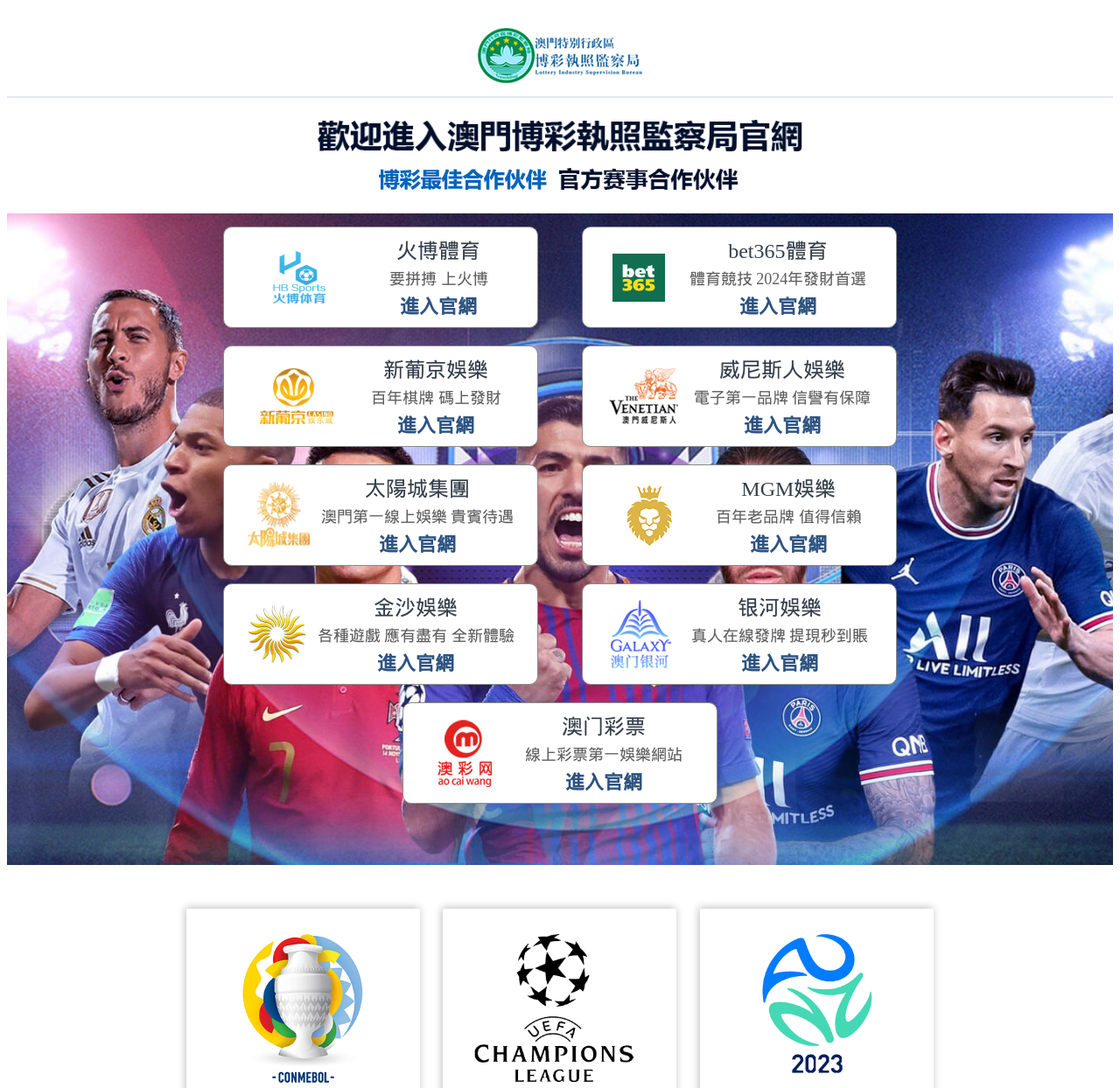What is the purpose of the 'Public Safety' link? Observe the screenshot and provide a one-word or short phrase answer.

Student service